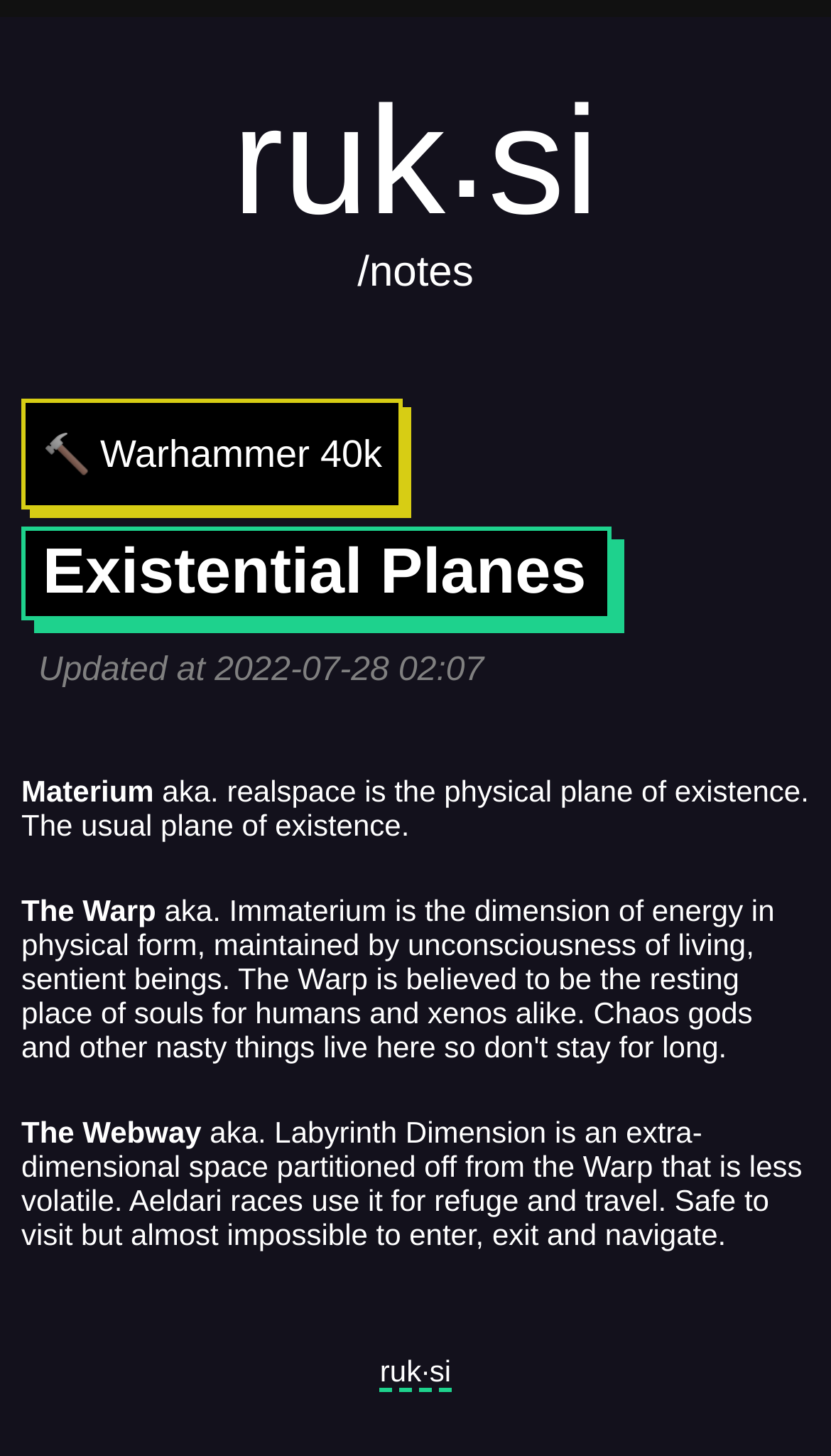How many planes of existence are mentioned?
Use the image to give a comprehensive and detailed response to the question.

The webpage mentions three planes of existence: Materium, the Warp, and the Webway. These are distinct planes of existence, each with its own characteristics.